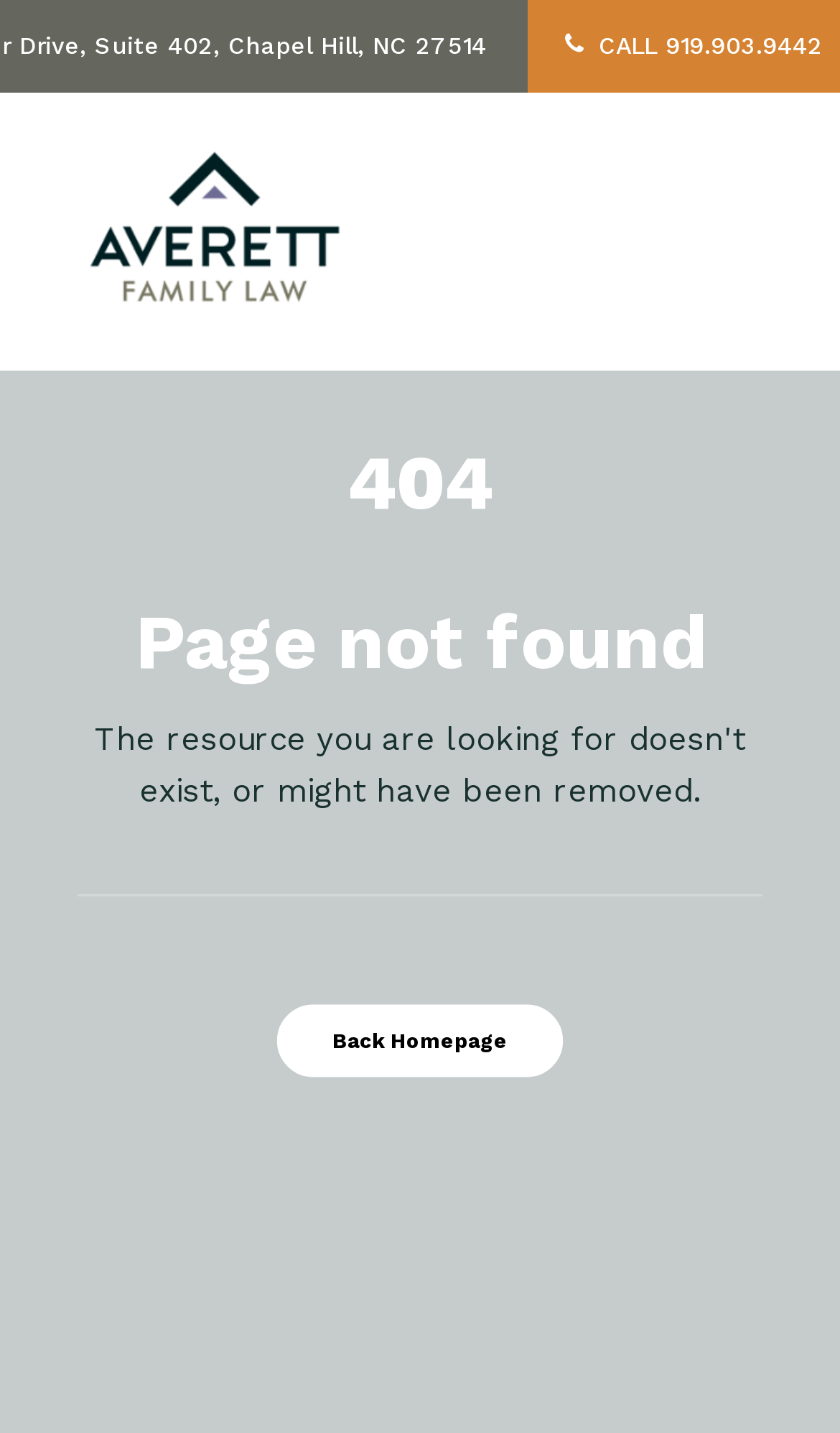What is the current status of the webpage?
Please utilize the information in the image to give a detailed response to the question.

I determined the answer by looking at the main content of the webpage, where I found a heading that says '404' and a subheading that says 'Page not found'.